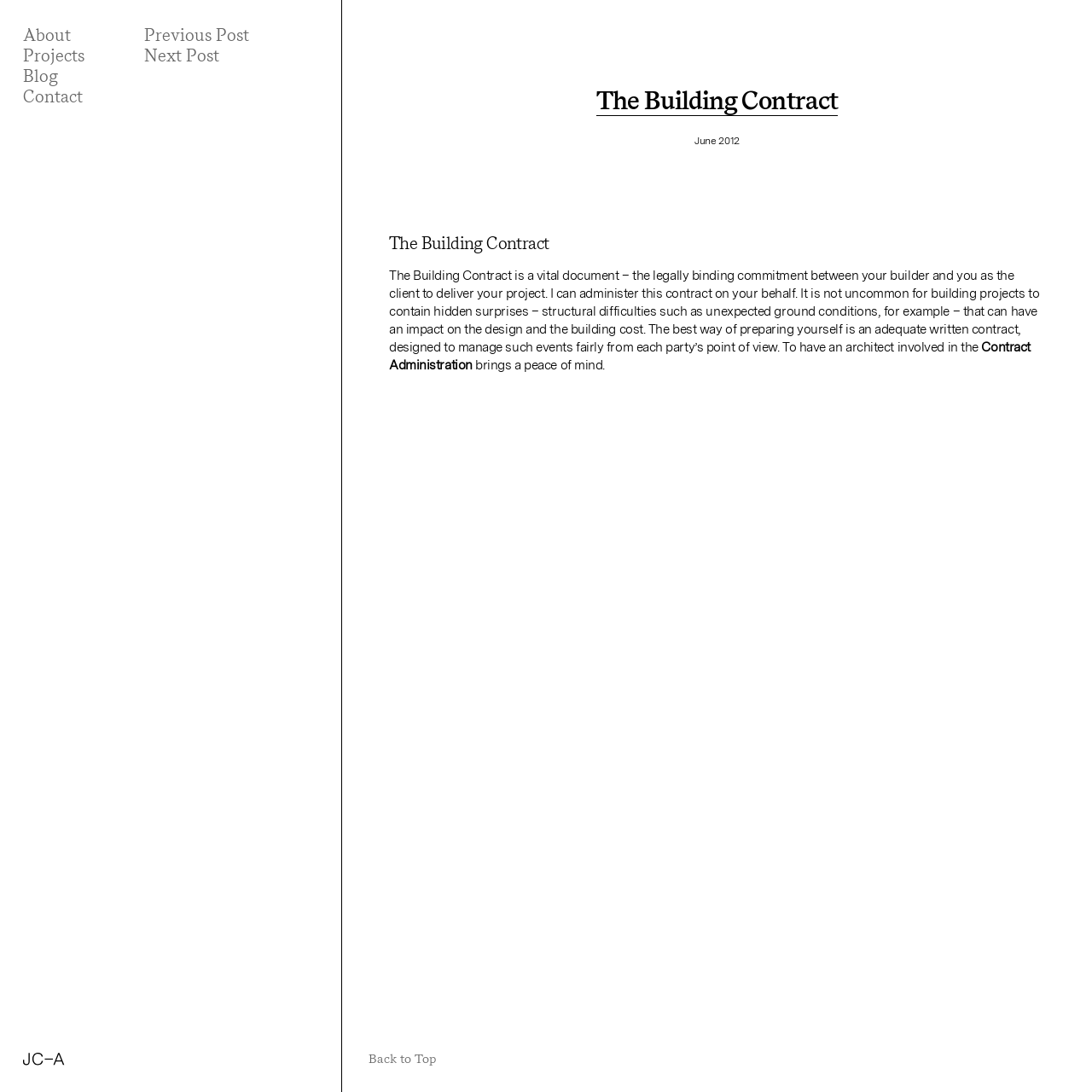Use the information in the screenshot to answer the question comprehensively: What is the potential impact of hidden surprises in building projects?

Hidden surprises in building projects, such as unexpected ground conditions, can have a significant impact on the design and cost of the project. They can cause delays, cost overruns, and disputes between the builder and the client, which can be managed through a well-written building contract.